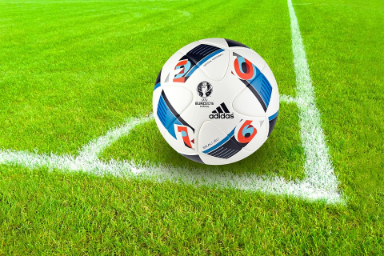Please answer the following question using a single word or phrase: 
What championship insignia is featured on the soccer ball?

UEFA European Championship